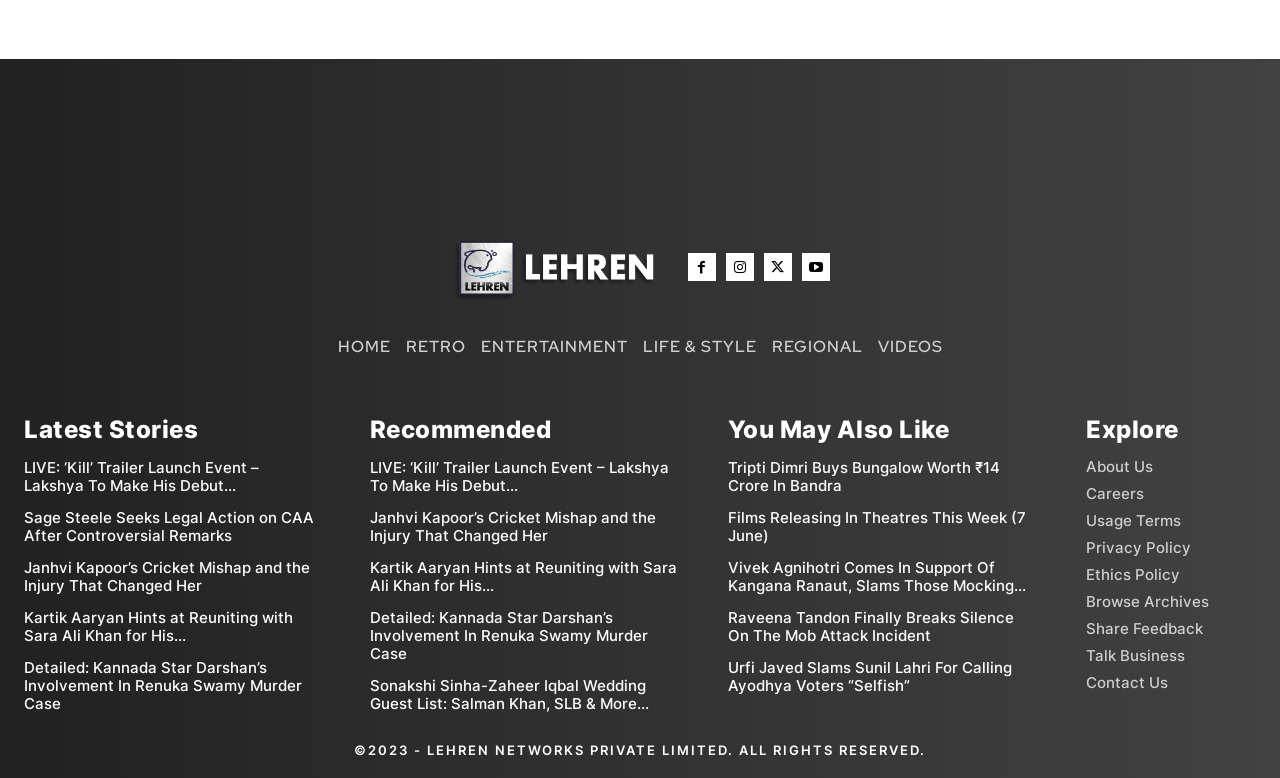Respond to the question below with a single word or phrase:
What type of news does this website provide?

Entertainment